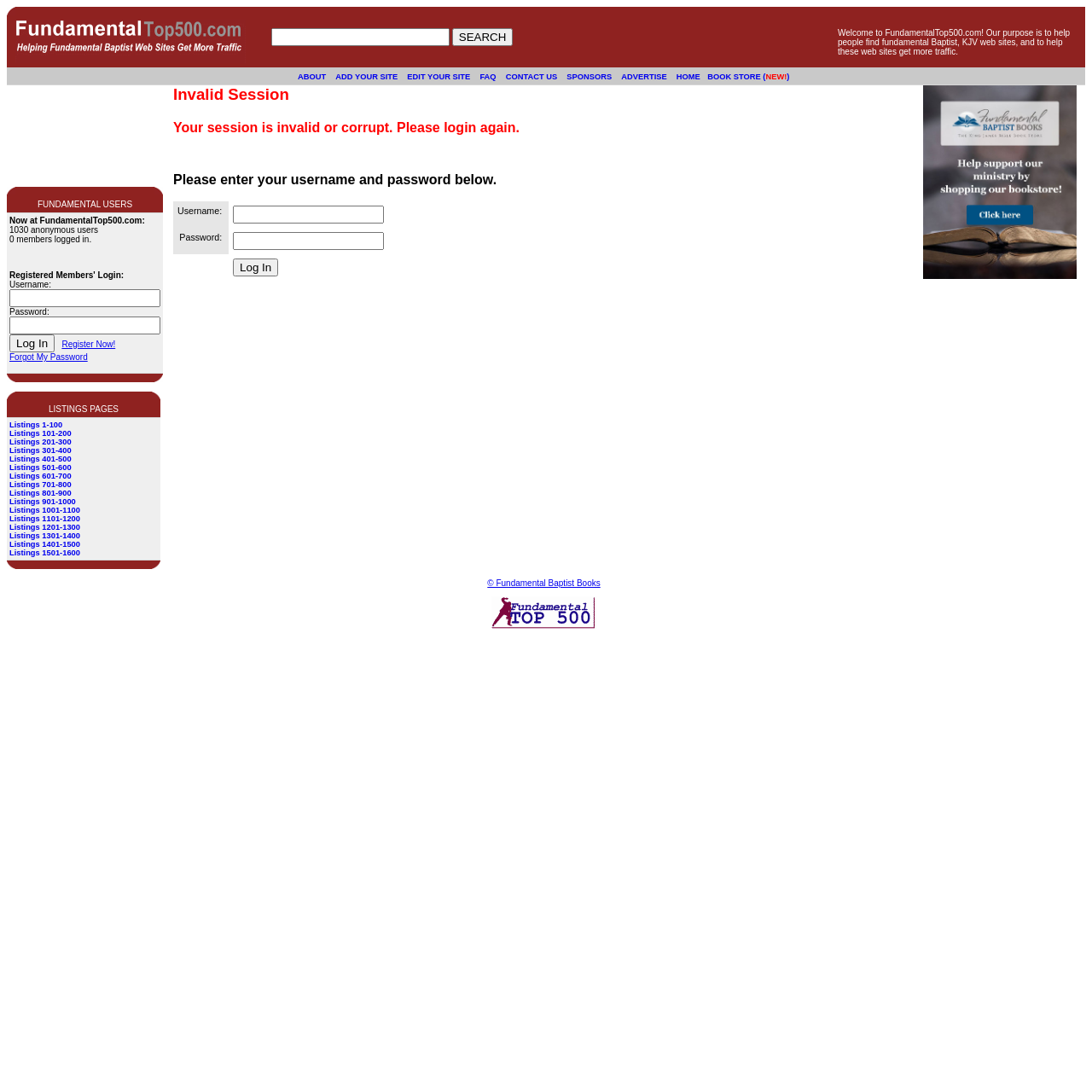Describe the webpage meticulously, covering all significant aspects.

This webpage is about FundamentalTop500.com, a website that ranks independent, fundamental Baptist, KJV websites based on traffic. The page has a simple layout with a prominent header section at the top. 

In the top-left corner, there is a logo image with the text "Fundamental Baptist Sites" next to it. Below the logo, there is a welcome message that explains the purpose of the website, which is to help people find fundamental Baptist, KJV websites and to help these websites get more traffic. 

To the right of the welcome message, there is a search box with a "SEARCH" button. Below the search box, there is a row of links to various pages on the website, including "ABOUT", "ADD YOUR SITE", "EDIT YOUR SITE", "FAQ", "CONTACT US", "SPONSORS", "ADVERTISE", "HOME", and "BOOK STORE (NEW!)".

In the main content area, there is a section titled "FUNDAMENTAL USERS" that displays the number of anonymous users and members logged in. Below this section, there is a login form for registered members, with fields for username and password, and buttons to log in, register, or retrieve a forgotten password.

Further down the page, there is a section titled "LISTINGS PAGES" that provides links to various listings pages, including "Listings 1-100", "Listings 101-200", and so on, up to "Listings 801-900".